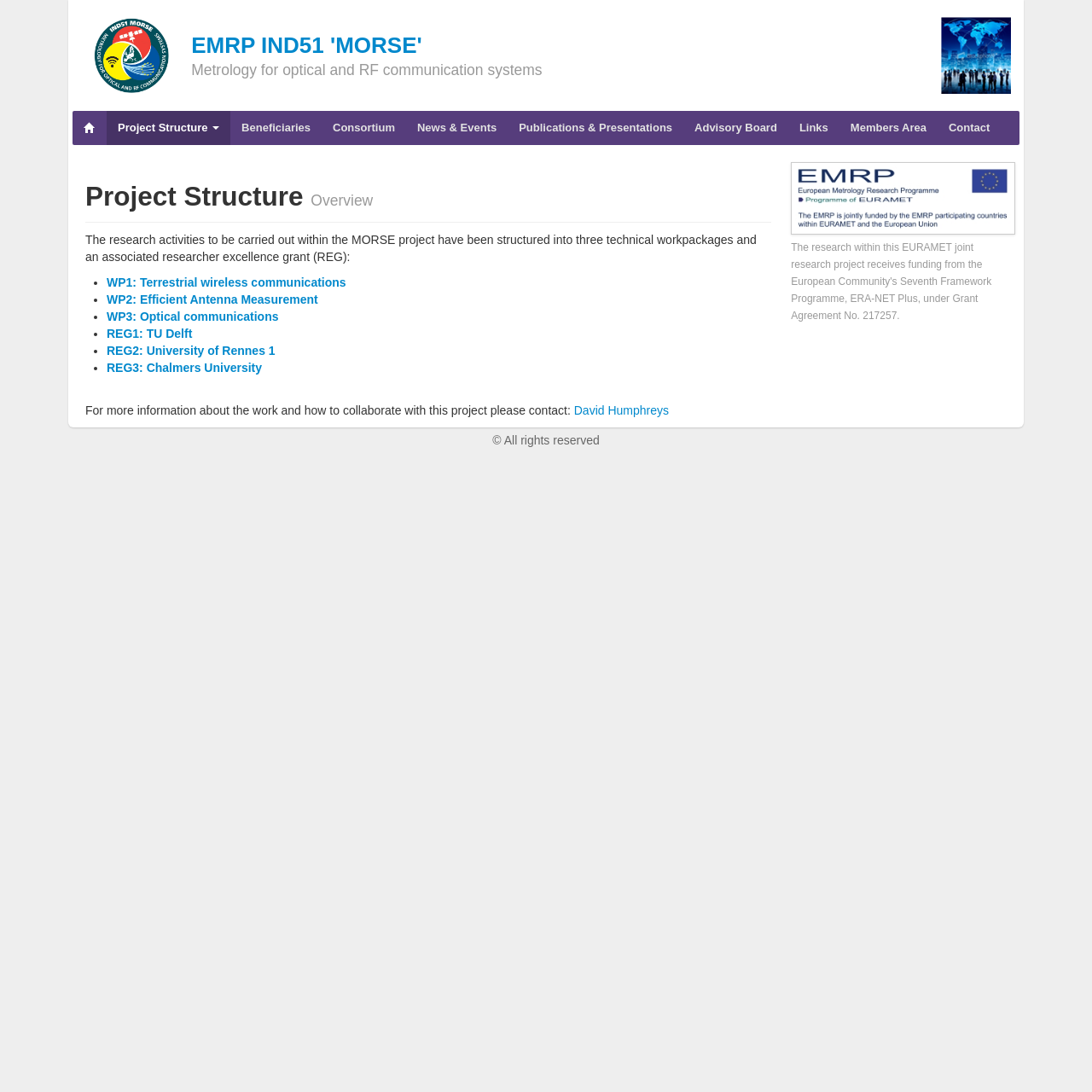Locate the bounding box coordinates of the clickable area to execute the instruction: "Learn about Advisory Board". Provide the coordinates as four float numbers between 0 and 1, represented as [left, top, right, bottom].

[0.626, 0.102, 0.722, 0.133]